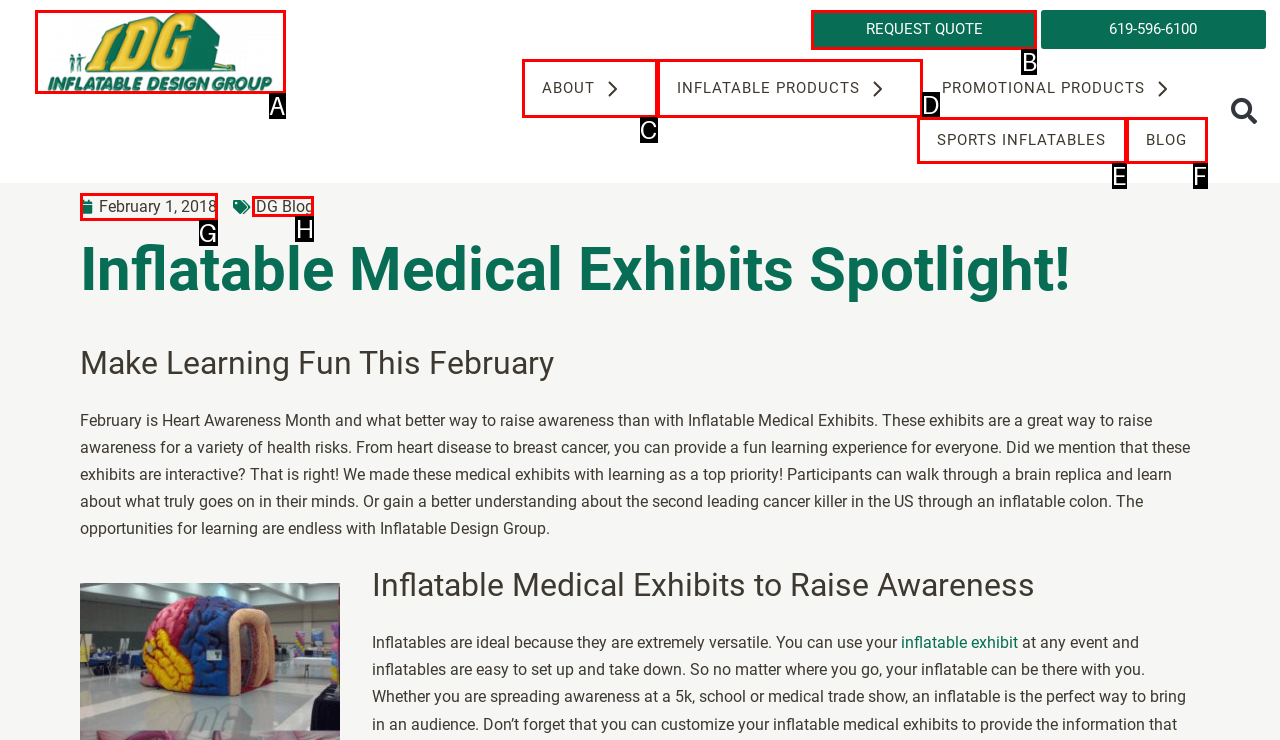Determine the letter of the UI element I should click on to complete the task: Read the IDG Blog from the provided choices in the screenshot.

H